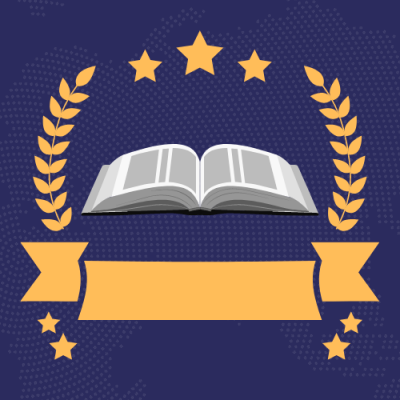Respond with a single word or phrase for the following question: 
What is the purpose of the yellow ribbon banner?

Blank space for title or message